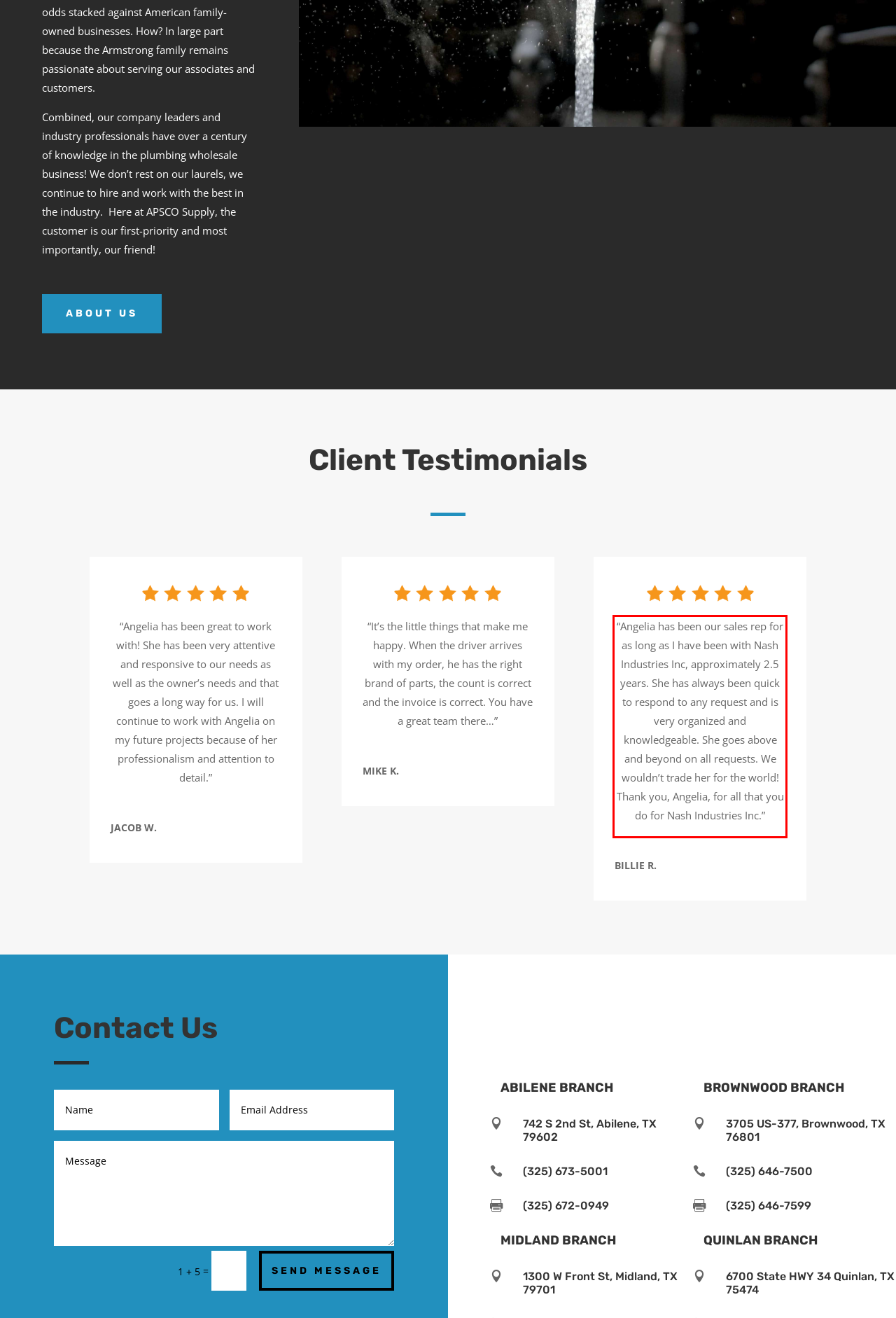Within the screenshot of the webpage, locate the red bounding box and use OCR to identify and provide the text content inside it.

“Angelia has been our sales rep for as long as I have been with Nash Industries Inc, approximately 2.5 years. She has always been quick to respond to any request and is very organized and knowledgeable. She goes above and beyond on all requests. We wouldn’t trade her for the world! Thank you, Angelia, for all that you do for Nash Industries Inc.”